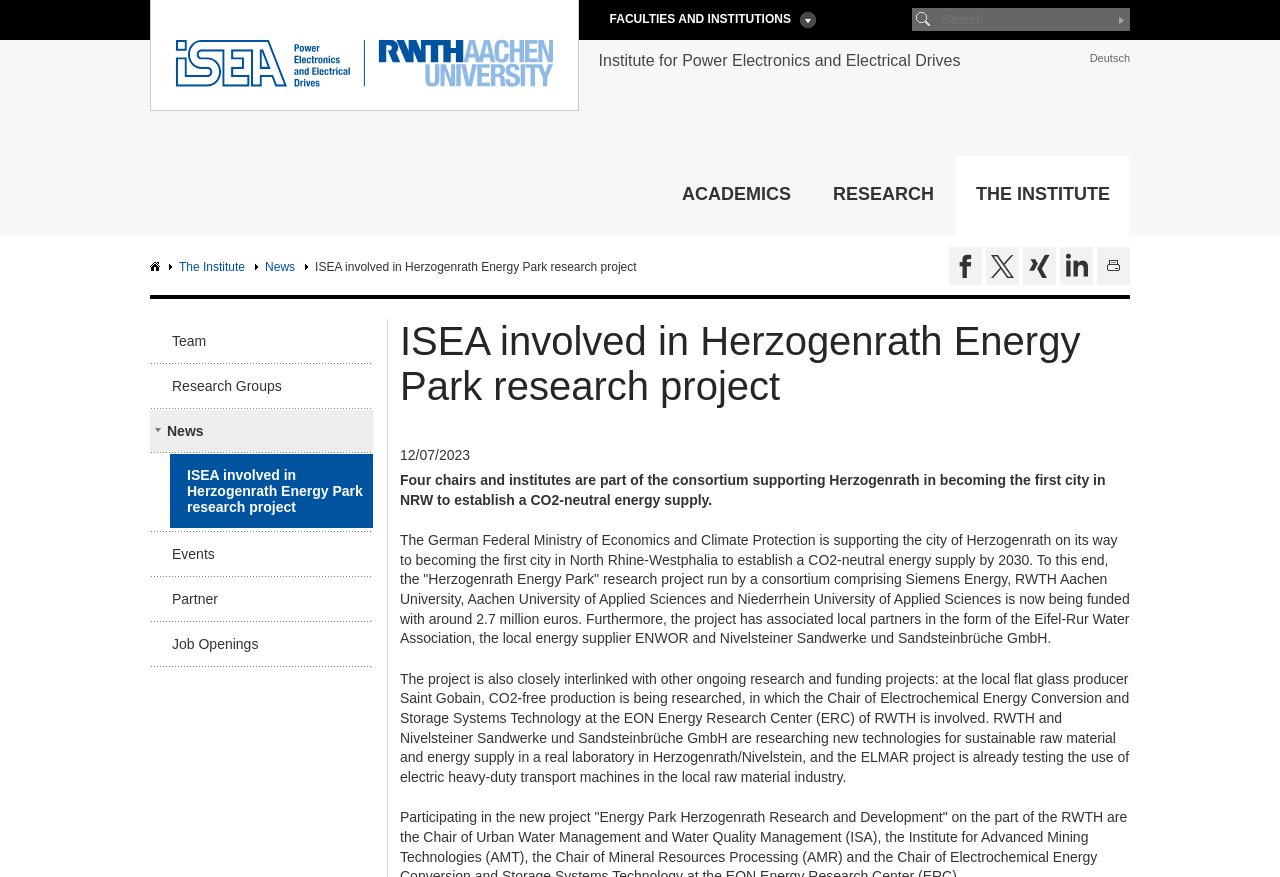Specify the bounding box coordinates of the element's region that should be clicked to achieve the following instruction: "Click on AZ-500 Microsoft Azure Security Engineer Associate Topic: Securing Data Services". The bounding box coordinates consist of four float numbers between 0 and 1, in the format [left, top, right, bottom].

None